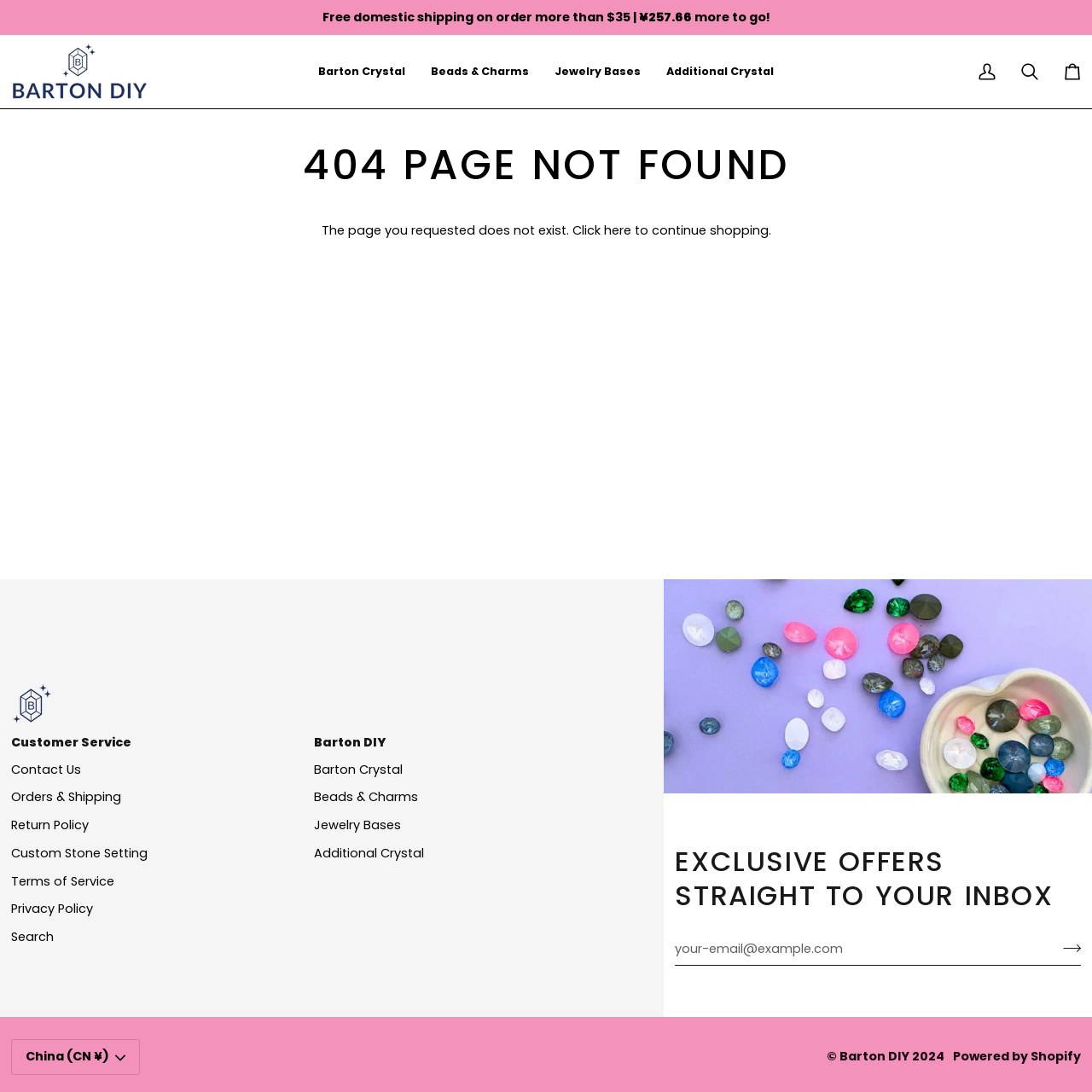Please find and report the bounding box coordinates of the element to click in order to perform the following action: "Contact customer service". The coordinates should be expressed as four float numbers between 0 and 1, in the format [left, top, right, bottom].

[0.01, 0.697, 0.074, 0.712]